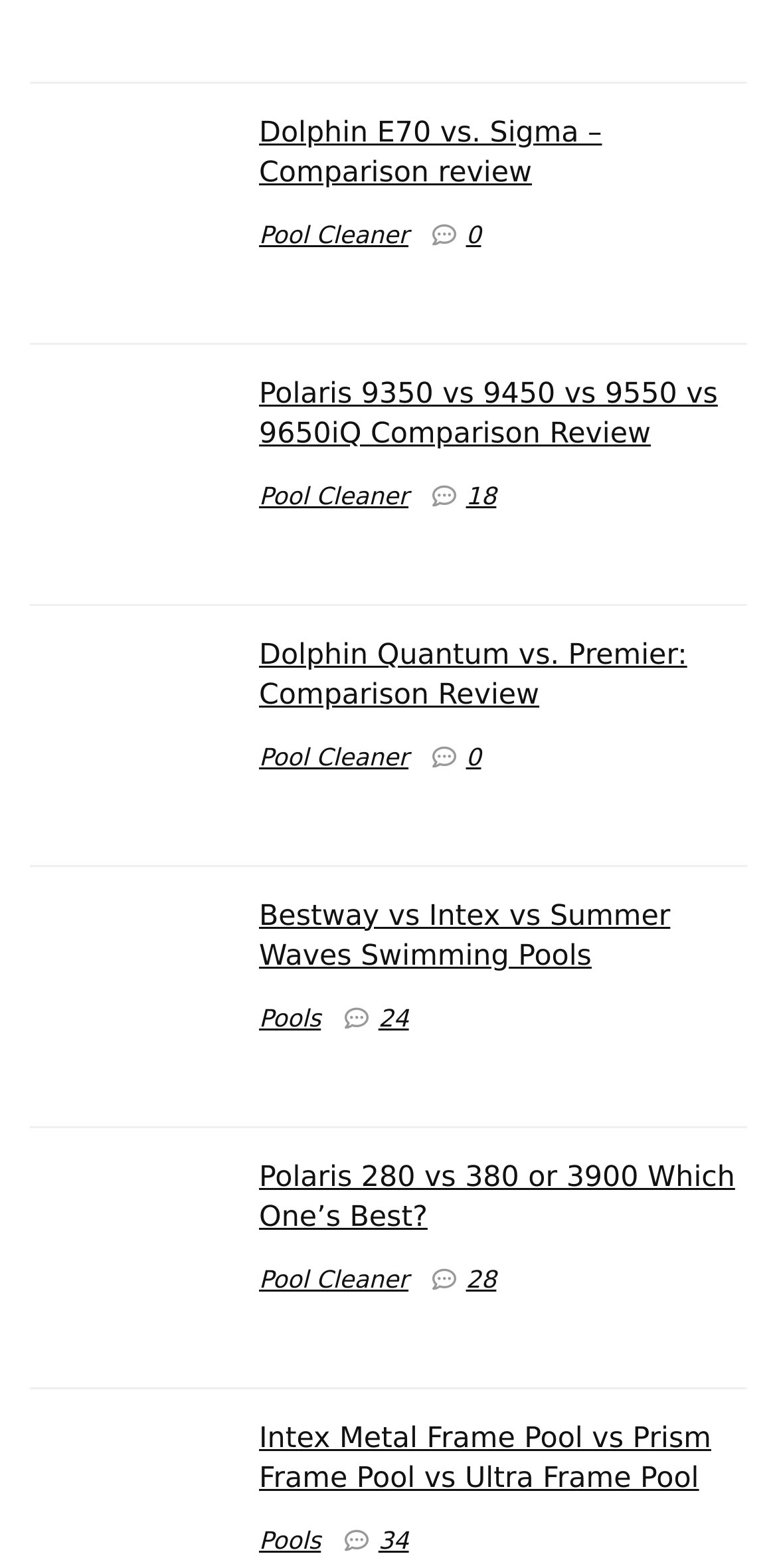Using the elements shown in the image, answer the question comprehensively: What is the topic of the first comparison review?

The first heading on the webpage is 'Dolphin E70 vs. Sigma – Comparison review', which indicates that the topic of the first comparison review is Dolphin E70 vs. Sigma.